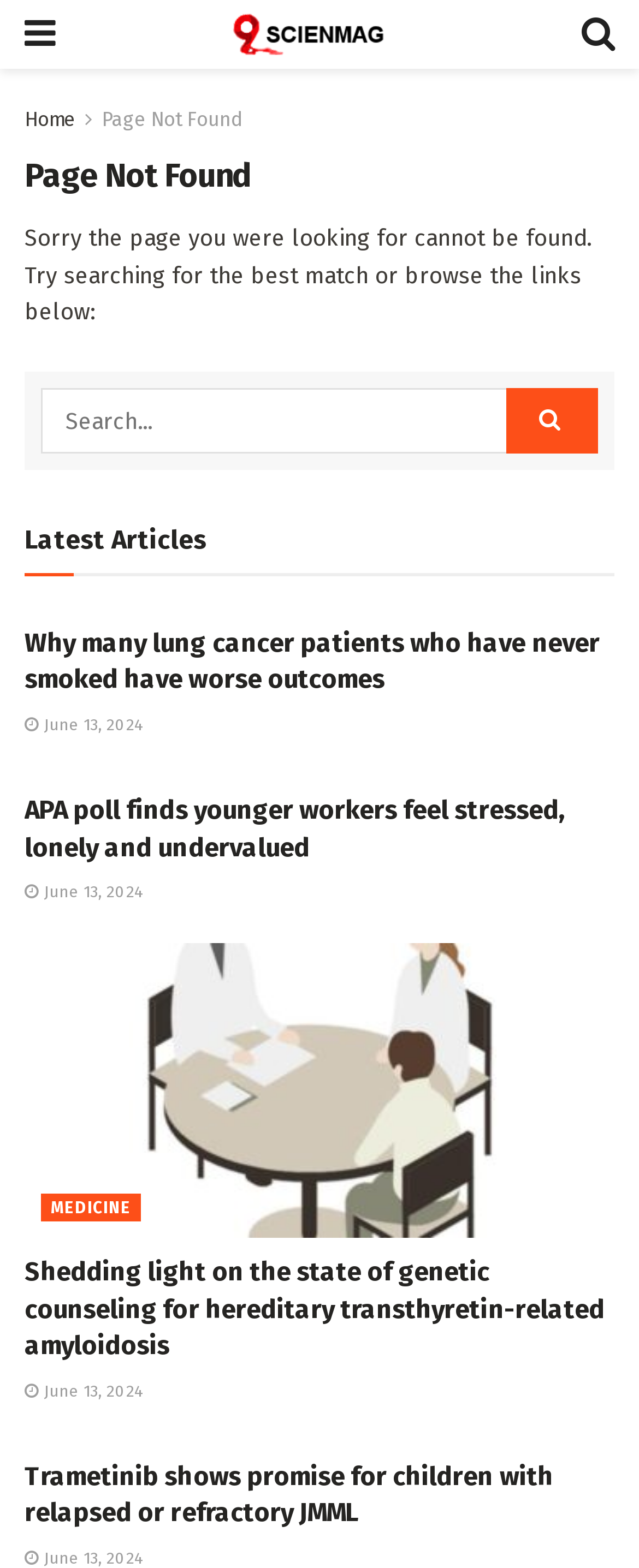Please indicate the bounding box coordinates for the clickable area to complete the following task: "Browse the latest articles". The coordinates should be specified as four float numbers between 0 and 1, i.e., [left, top, right, bottom].

[0.038, 0.326, 0.323, 0.363]